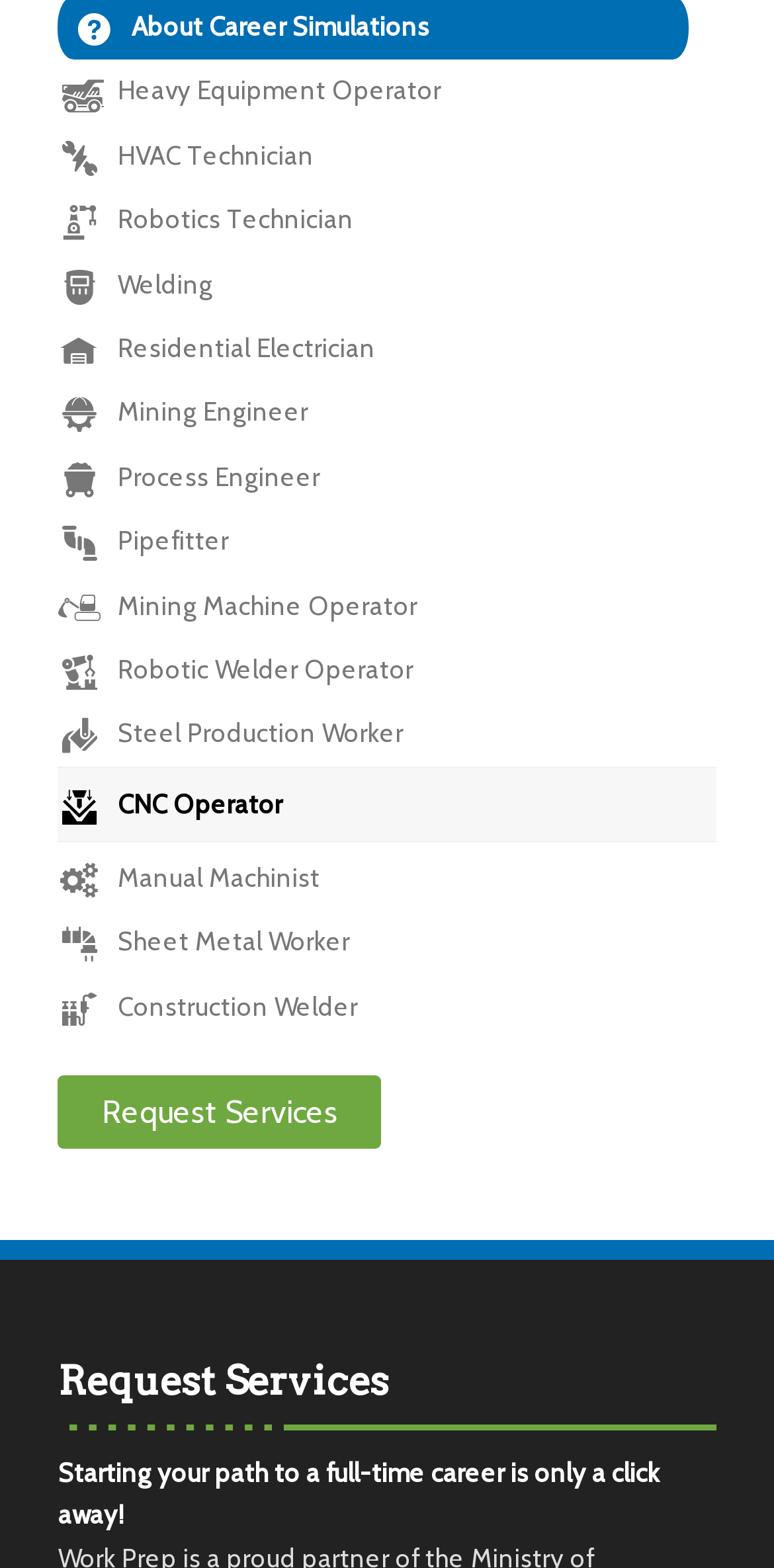Find the bounding box coordinates of the clickable area required to complete the following action: "Click HVAC Technician".

[0.075, 0.079, 0.925, 0.12]